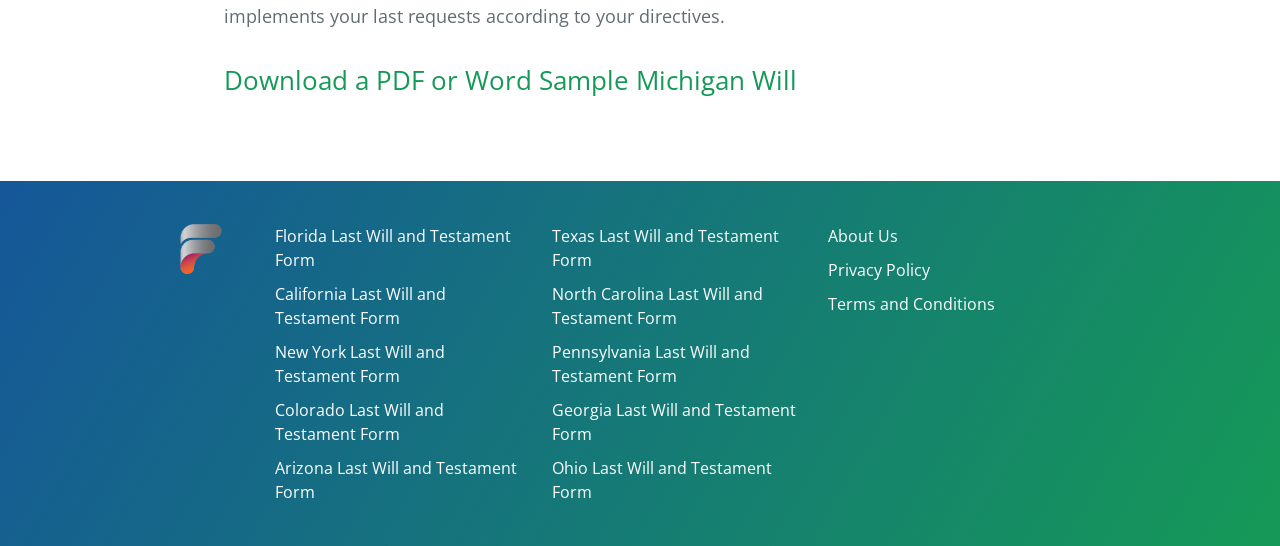Identify the bounding box coordinates of the area that should be clicked in order to complete the given instruction: "Read About Us". The bounding box coordinates should be four float numbers between 0 and 1, i.e., [left, top, right, bottom].

[0.647, 0.412, 0.701, 0.452]